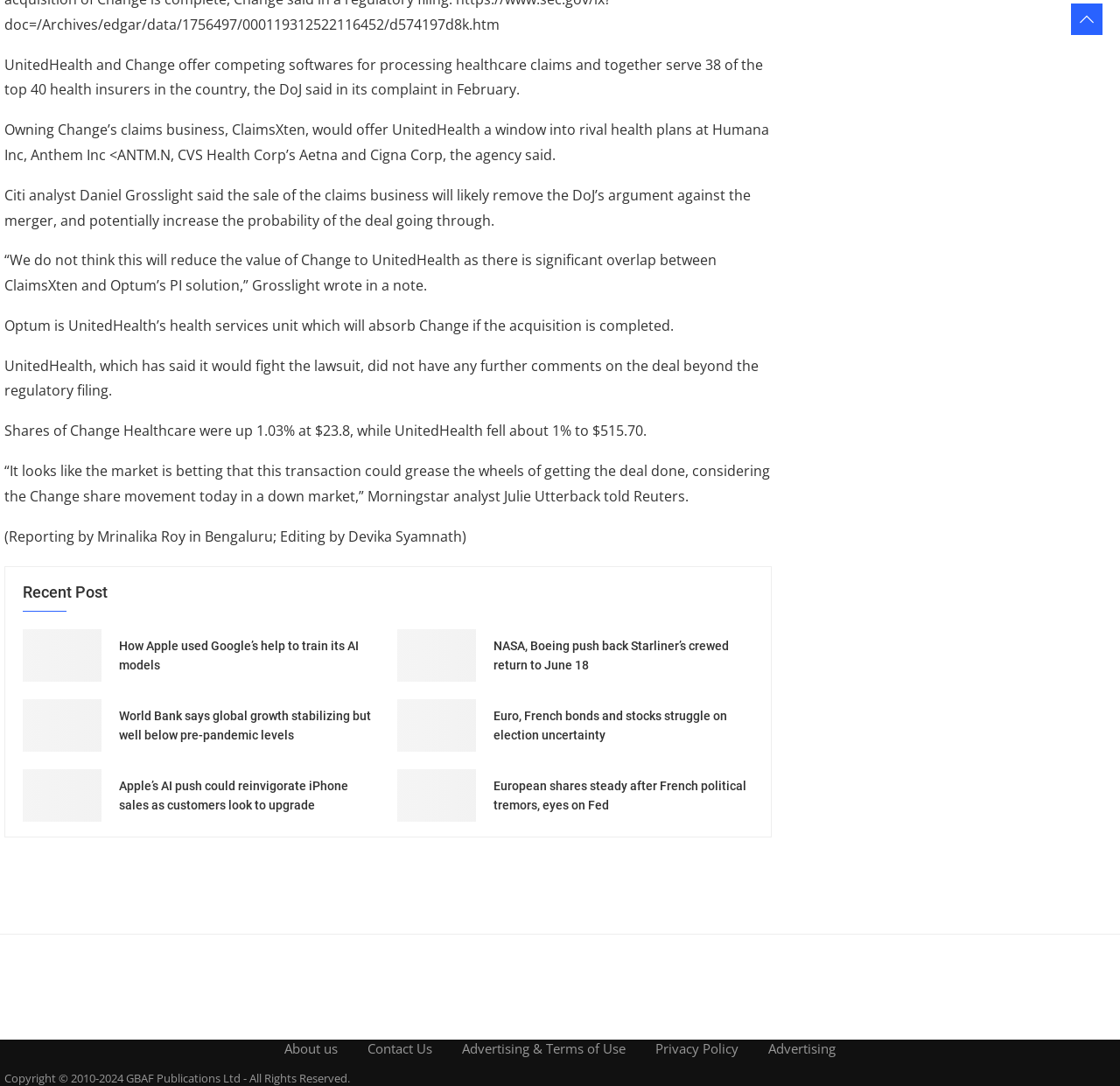Pinpoint the bounding box coordinates of the element you need to click to execute the following instruction: "Visit the page about Apple using Google’s help to train its AI models". The bounding box should be represented by four float numbers between 0 and 1, in the format [left, top, right, bottom].

[0.02, 0.579, 0.091, 0.628]